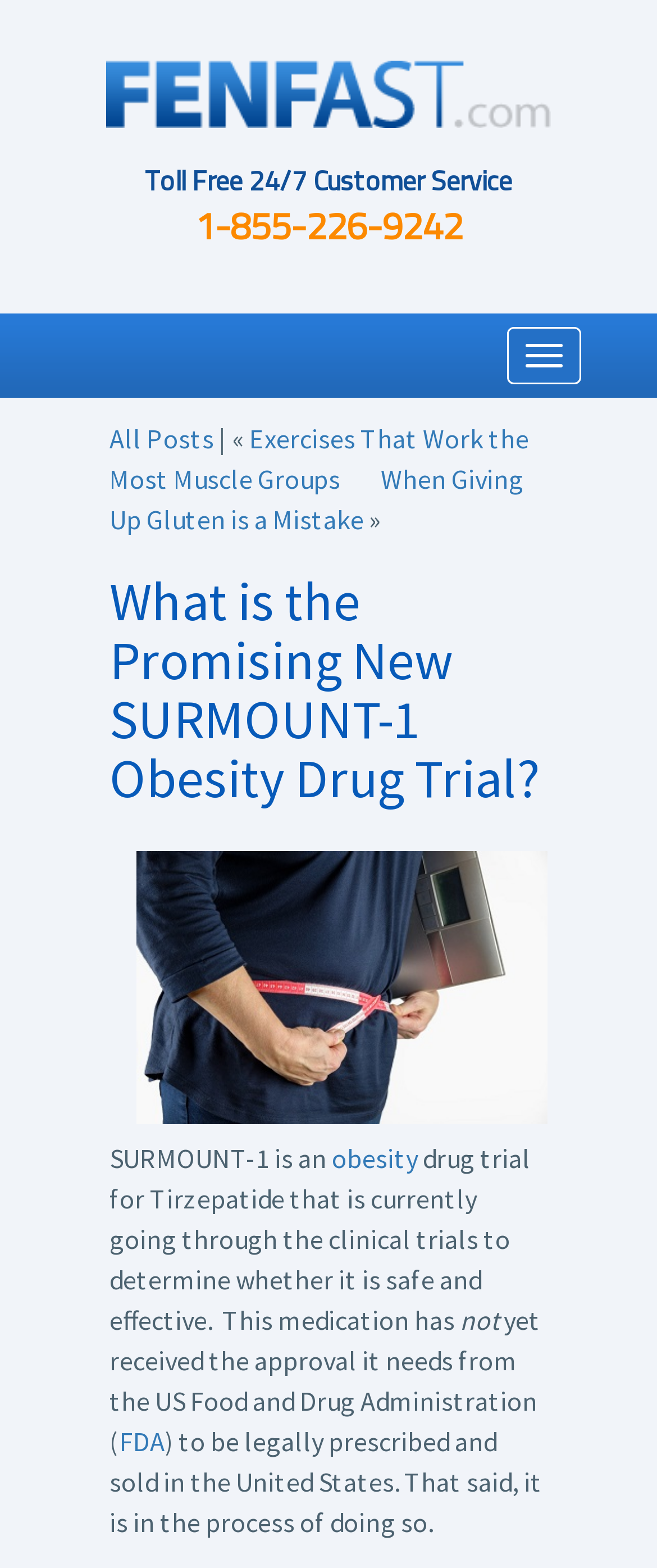Given the element description alt="FENFAST 375 website URL graphic", specify the bounding box coordinates of the corresponding UI element in the format (top-left x, top-left y, bottom-right x, bottom-right y). All values must be between 0 and 1.

[0.162, 0.062, 0.838, 0.08]